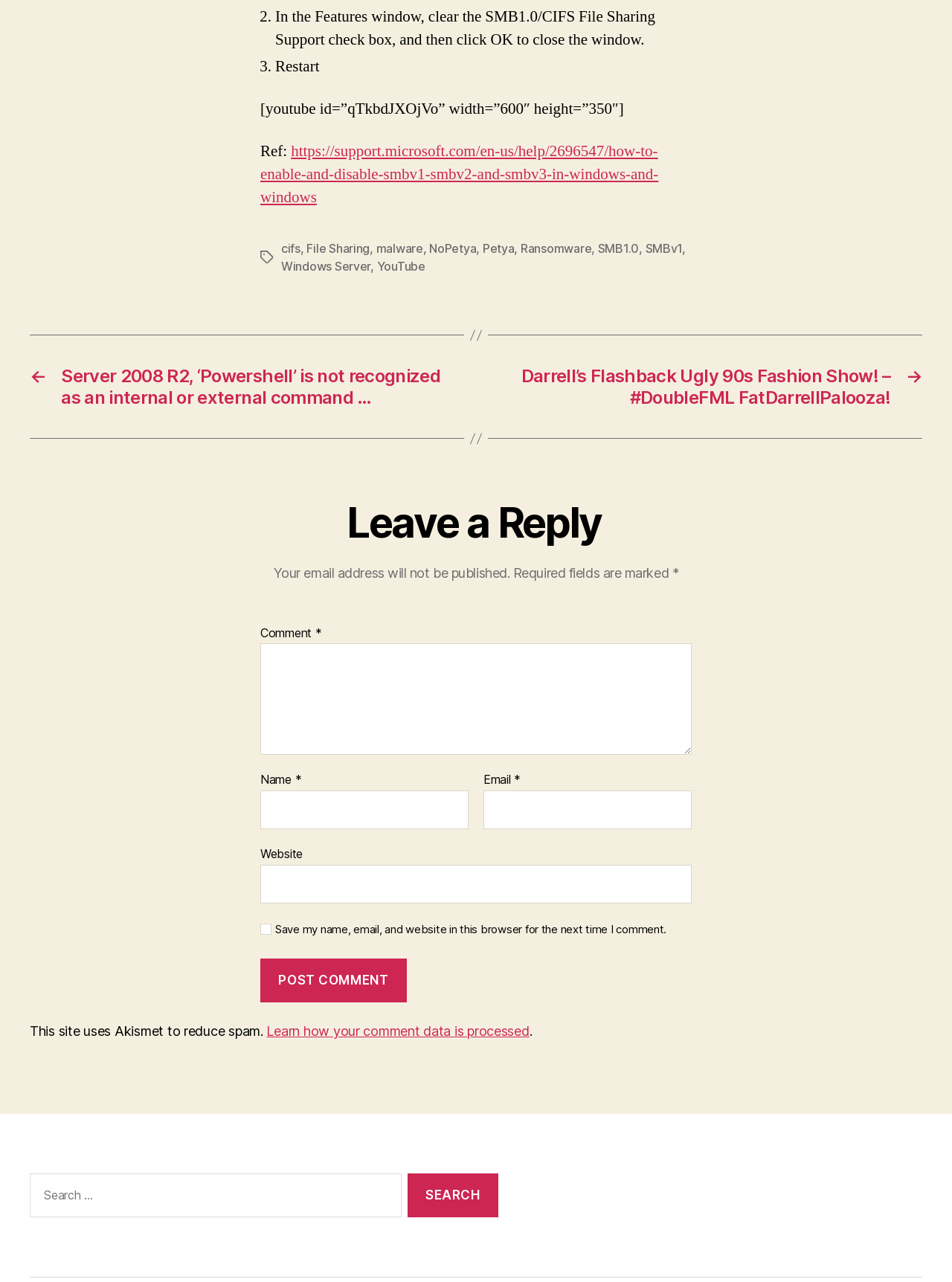Find the bounding box of the element with the following description: "Windows Server". The coordinates must be four float numbers between 0 and 1, formatted as [left, top, right, bottom].

[0.295, 0.202, 0.389, 0.214]